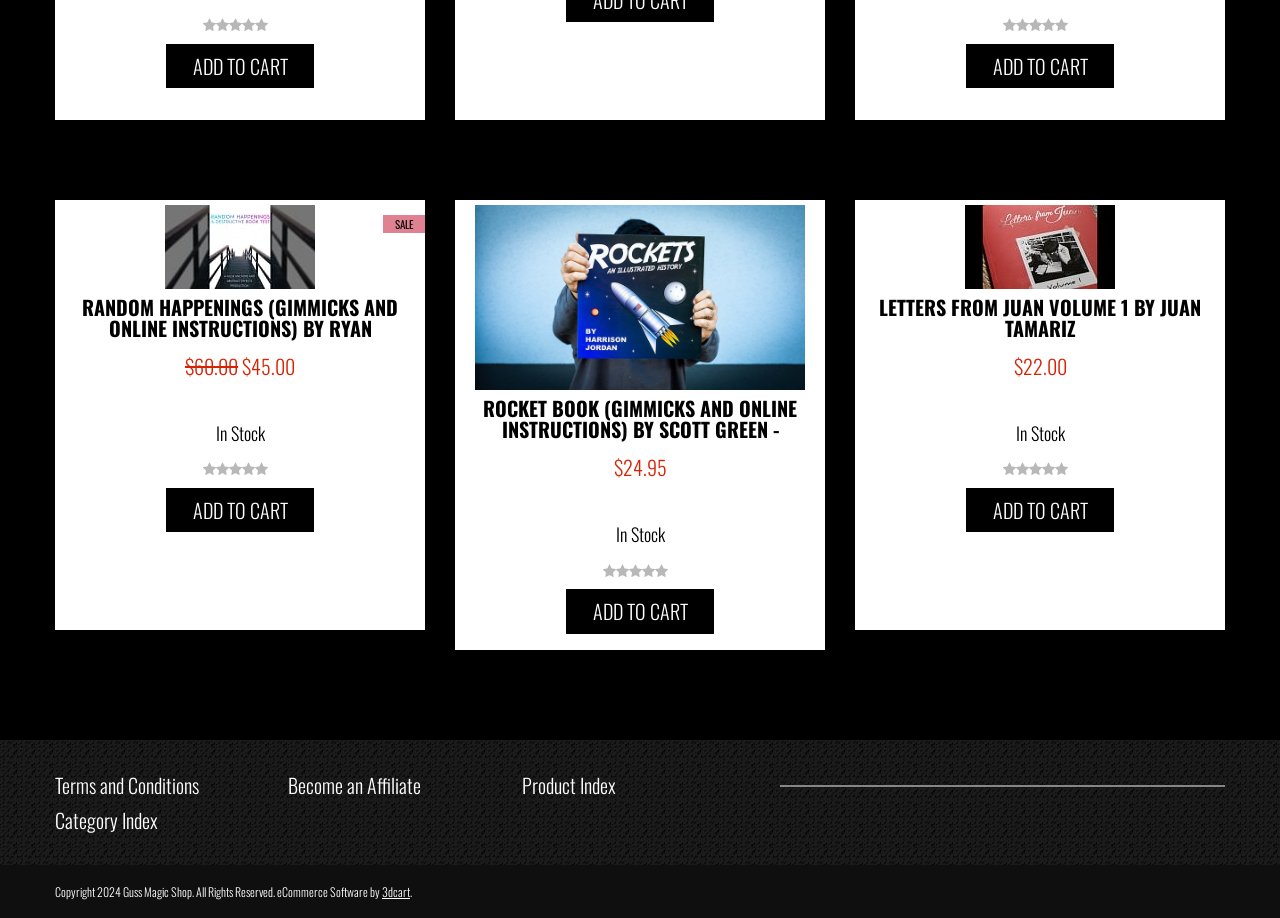Please locate the bounding box coordinates of the element that should be clicked to complete the given instruction: "Add Random Happenings trick to cart".

[0.129, 0.046, 0.246, 0.097]